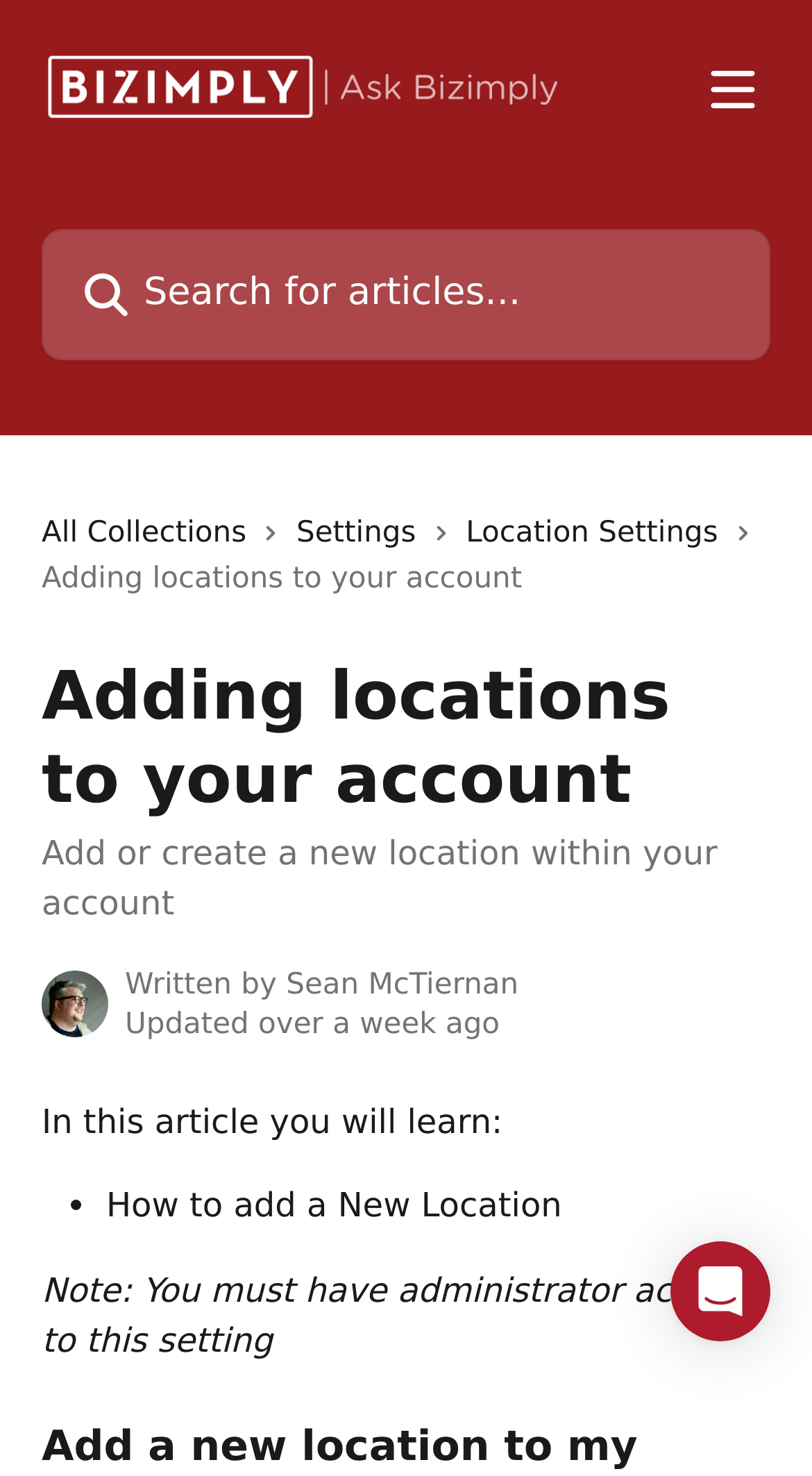Reply to the question with a single word or phrase:
What is the purpose of the article?

To learn how to add a new location